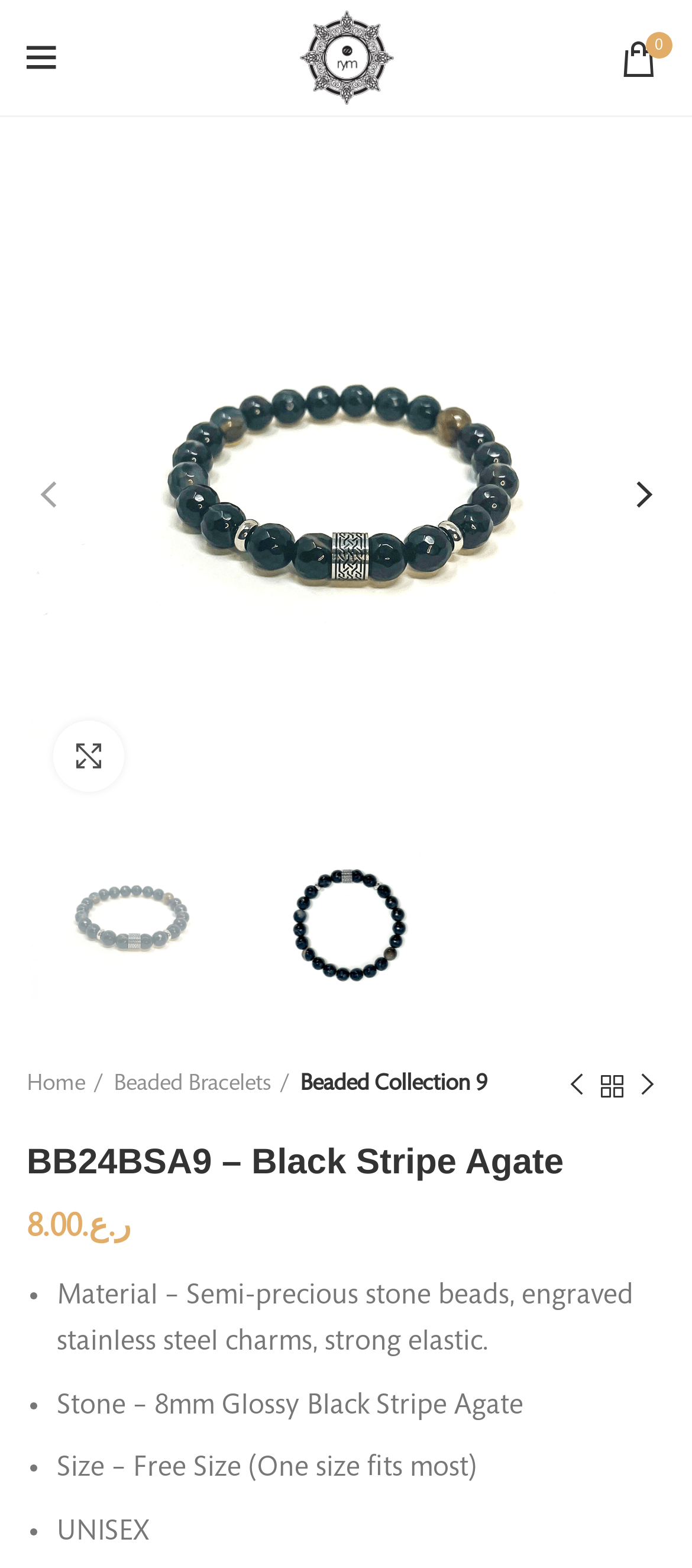Please specify the bounding box coordinates of the clickable region to carry out the following instruction: "Search for products". The coordinates should be four float numbers between 0 and 1, in the format [left, top, right, bottom].

[0.038, 0.752, 0.962, 0.831]